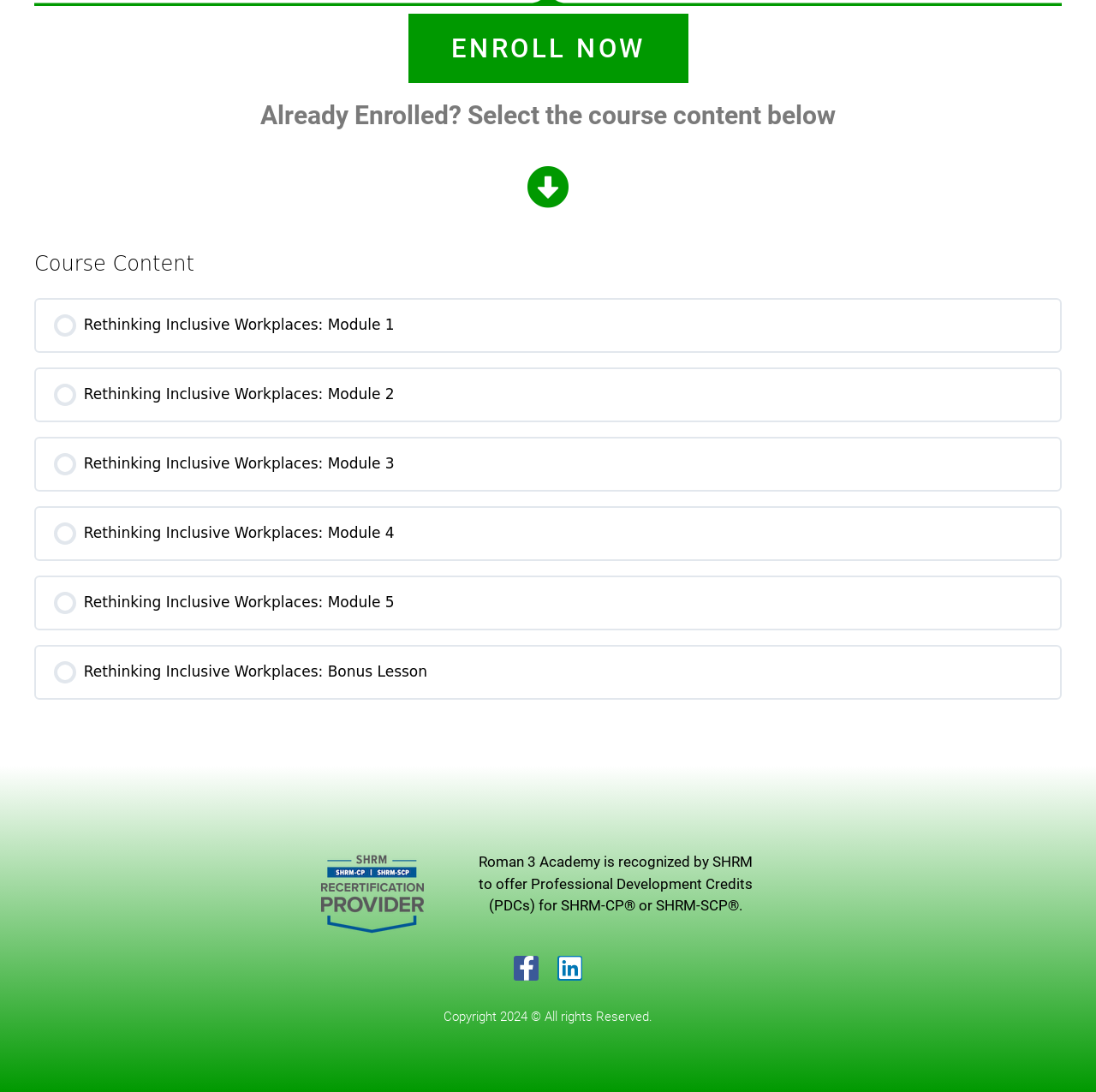Could you find the bounding box coordinates of the clickable area to complete this instruction: "Enroll now"?

[0.372, 0.012, 0.628, 0.076]